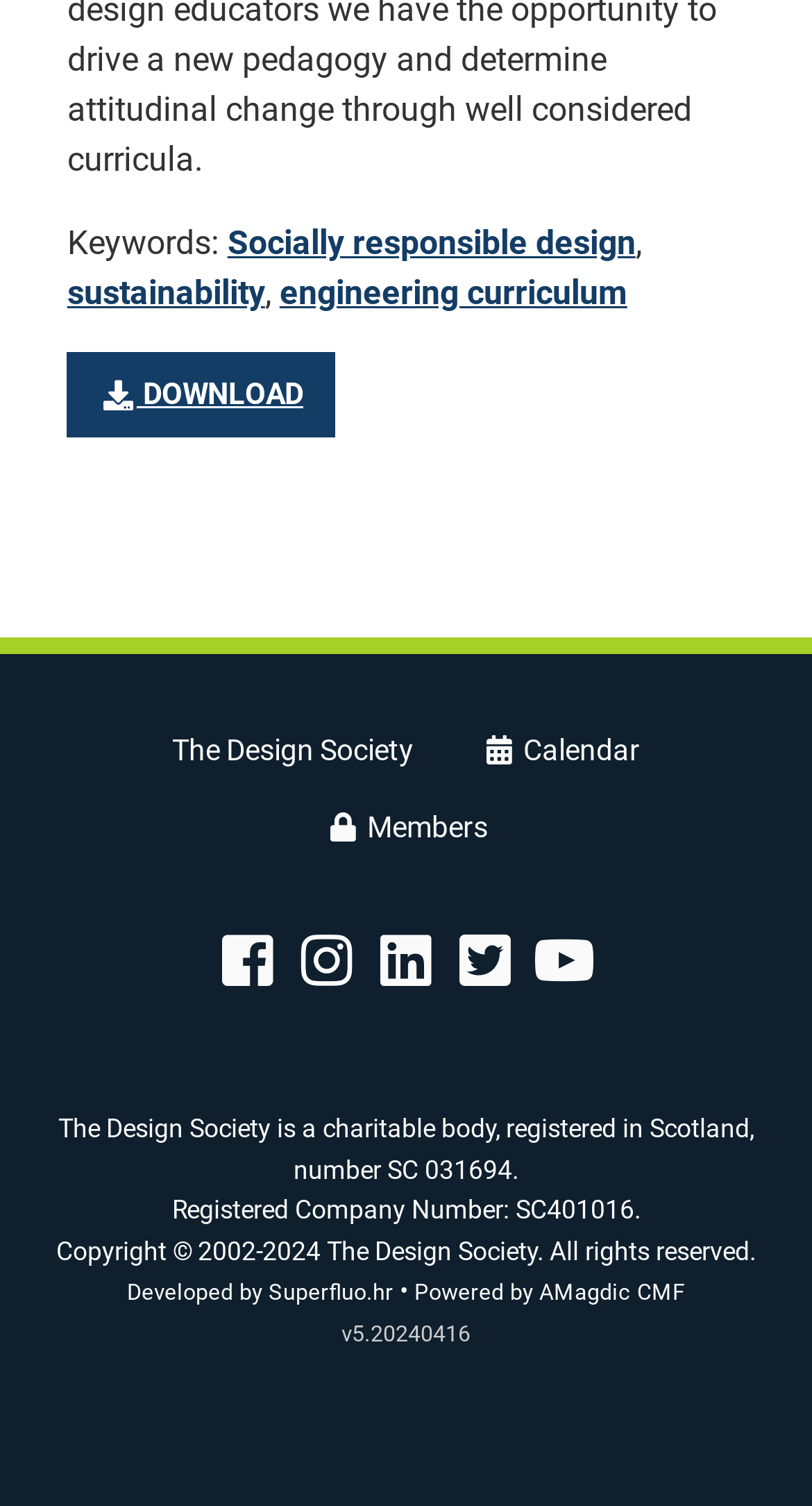Extract the bounding box coordinates of the UI element described by: "engineering curriculum". The coordinates should include four float numbers ranging from 0 to 1, e.g., [left, top, right, bottom].

[0.344, 0.182, 0.772, 0.208]